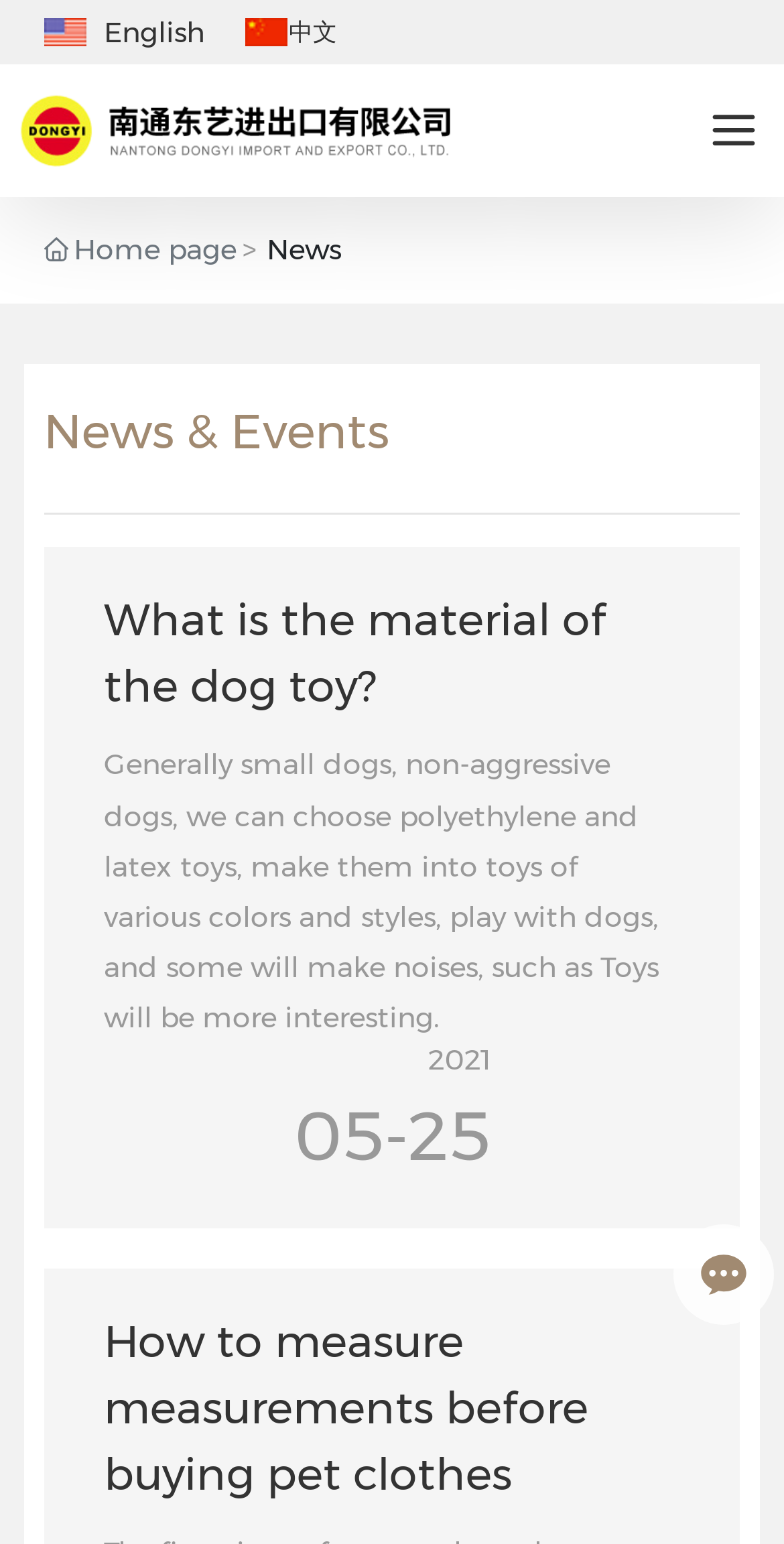Determine the main text heading of the webpage and provide its content.

News & Events